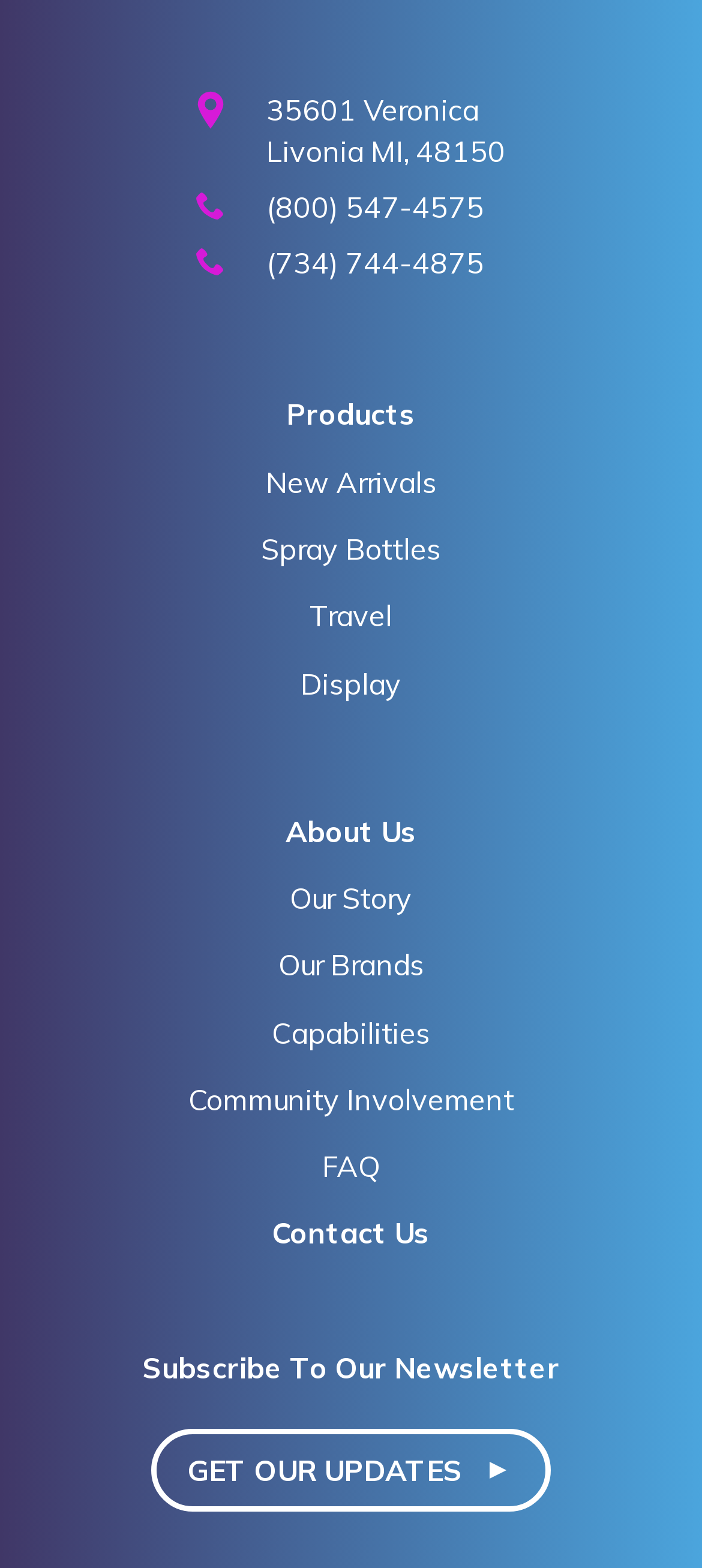What is the category of products that includes spray bottles?
Using the image, provide a concise answer in one word or a short phrase.

Products